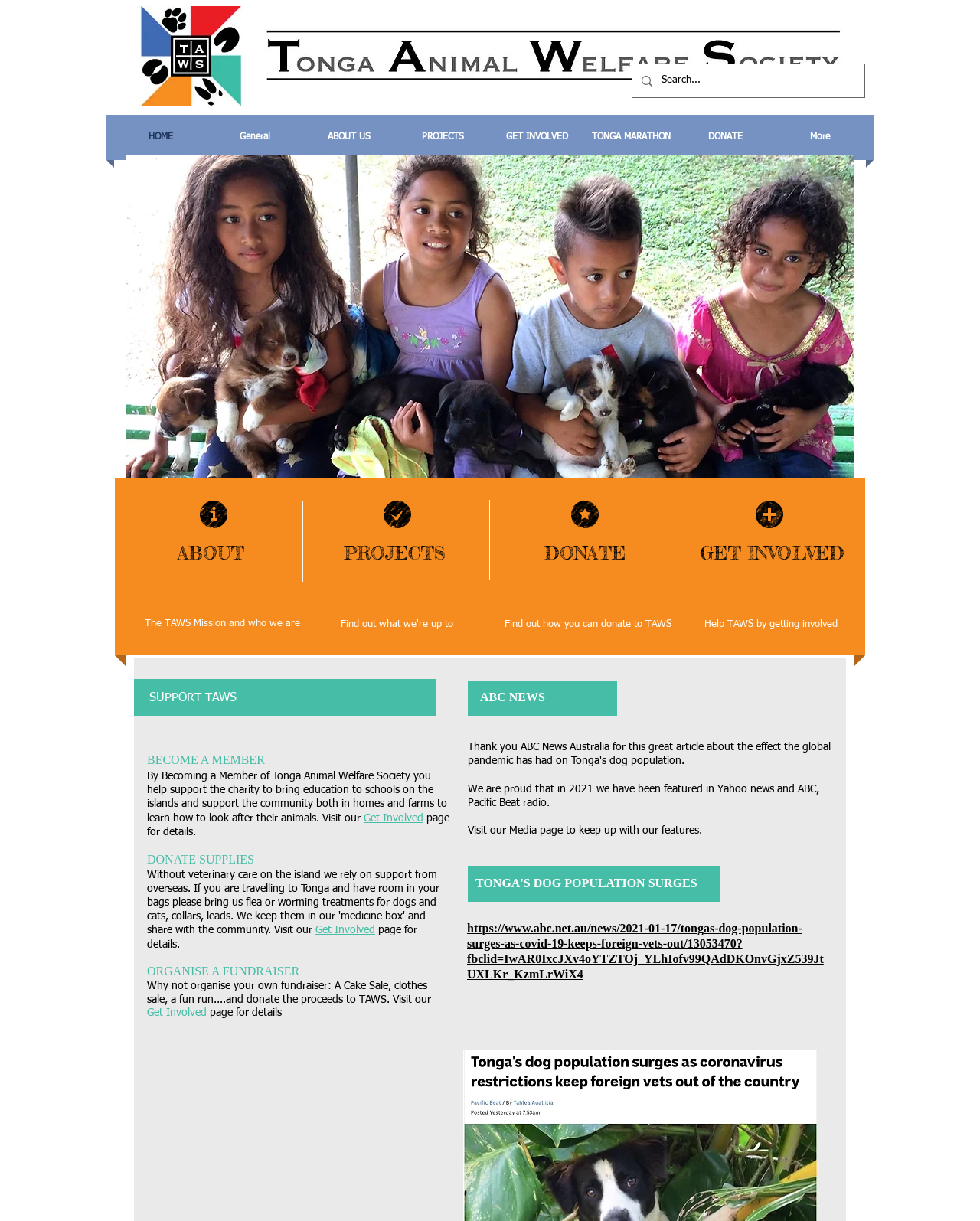Please find the bounding box coordinates of the element's region to be clicked to carry out this instruction: "Learn about the TAWS Mission".

[0.141, 0.502, 0.313, 0.52]